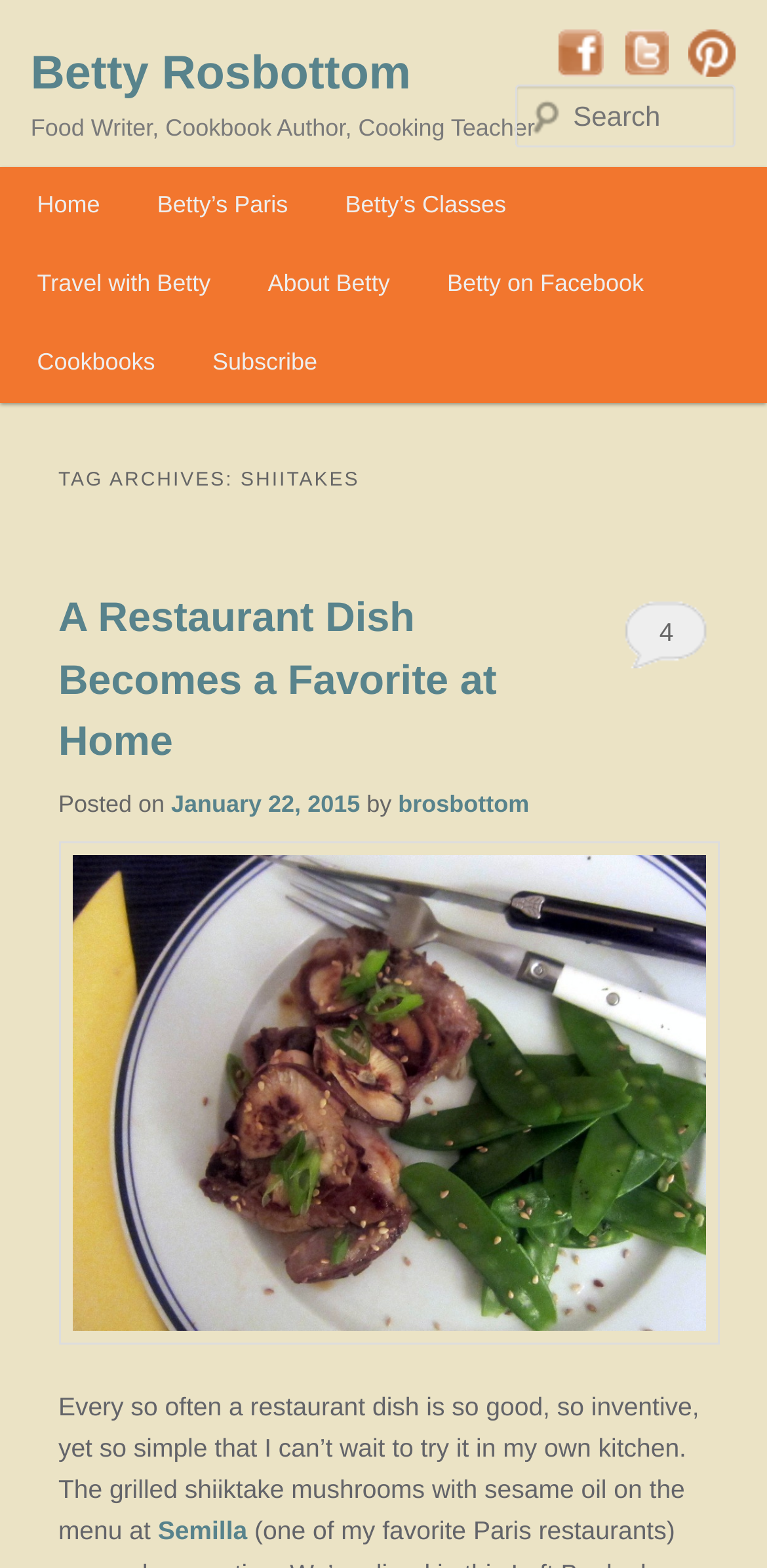Determine the bounding box coordinates for the area that needs to be clicked to fulfill this task: "Read the article 'A Restaurant Dish Becomes a Favorite at Home'". The coordinates must be given as four float numbers between 0 and 1, i.e., [left, top, right, bottom].

[0.076, 0.38, 0.648, 0.488]